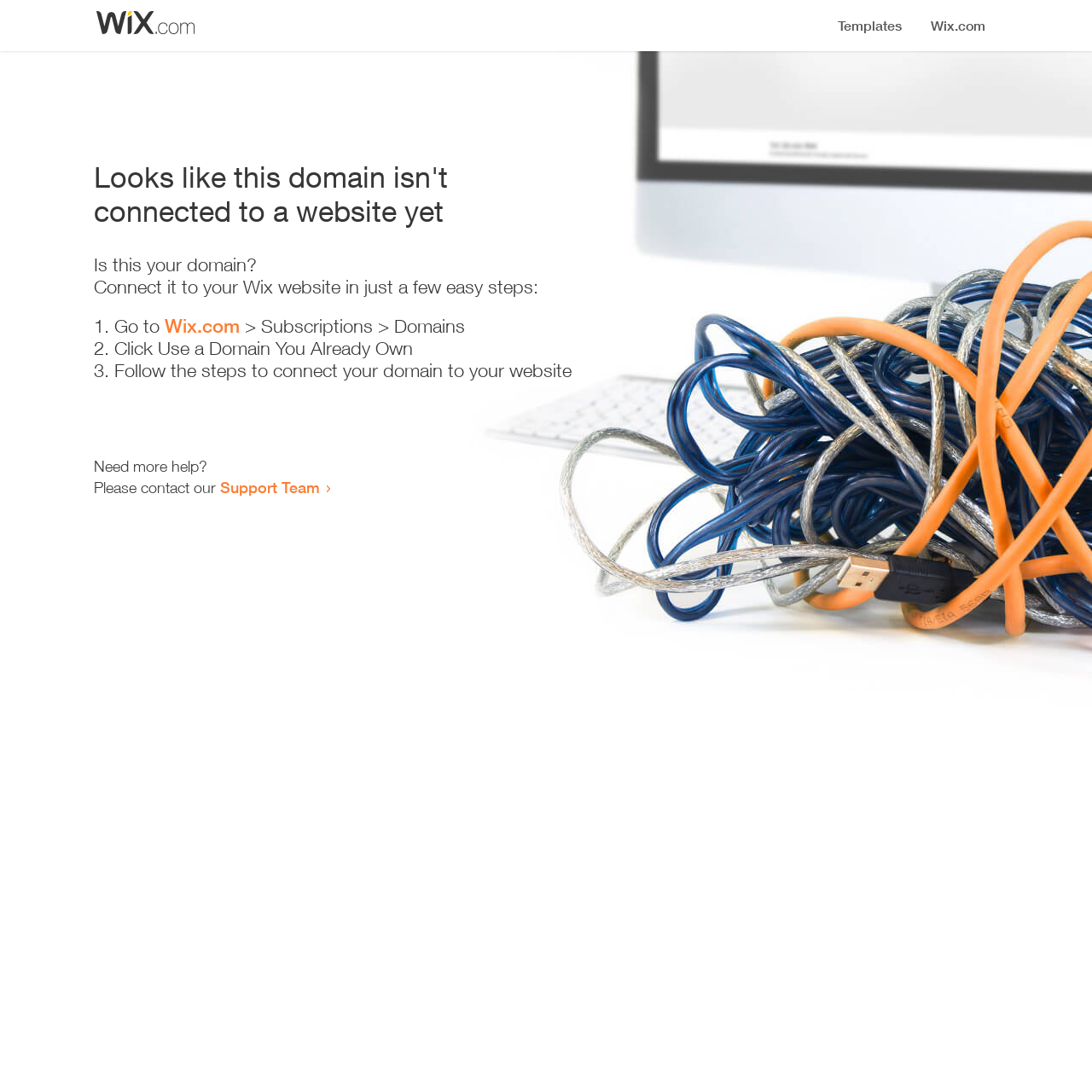What is the current status of the domain?
Refer to the image and offer an in-depth and detailed answer to the question.

Based on the heading 'Looks like this domain isn't connected to a website yet', it is clear that the domain is not currently connected to a website.